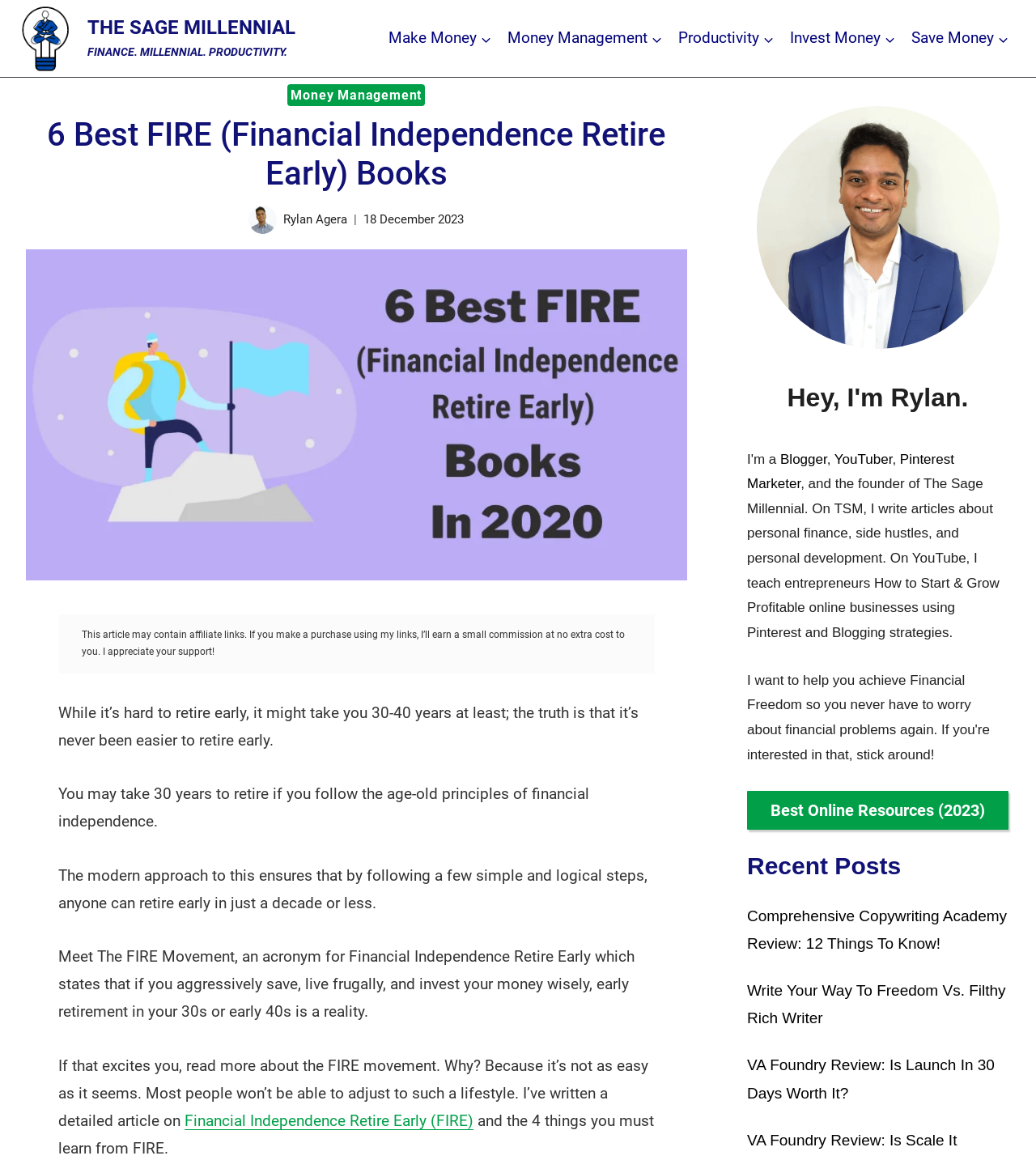Provide the bounding box coordinates for the UI element described in this sentence: "Financial Independence Retire Early (FIRE)". The coordinates should be four float values between 0 and 1, i.e., [left, top, right, bottom].

[0.178, 0.958, 0.457, 0.974]